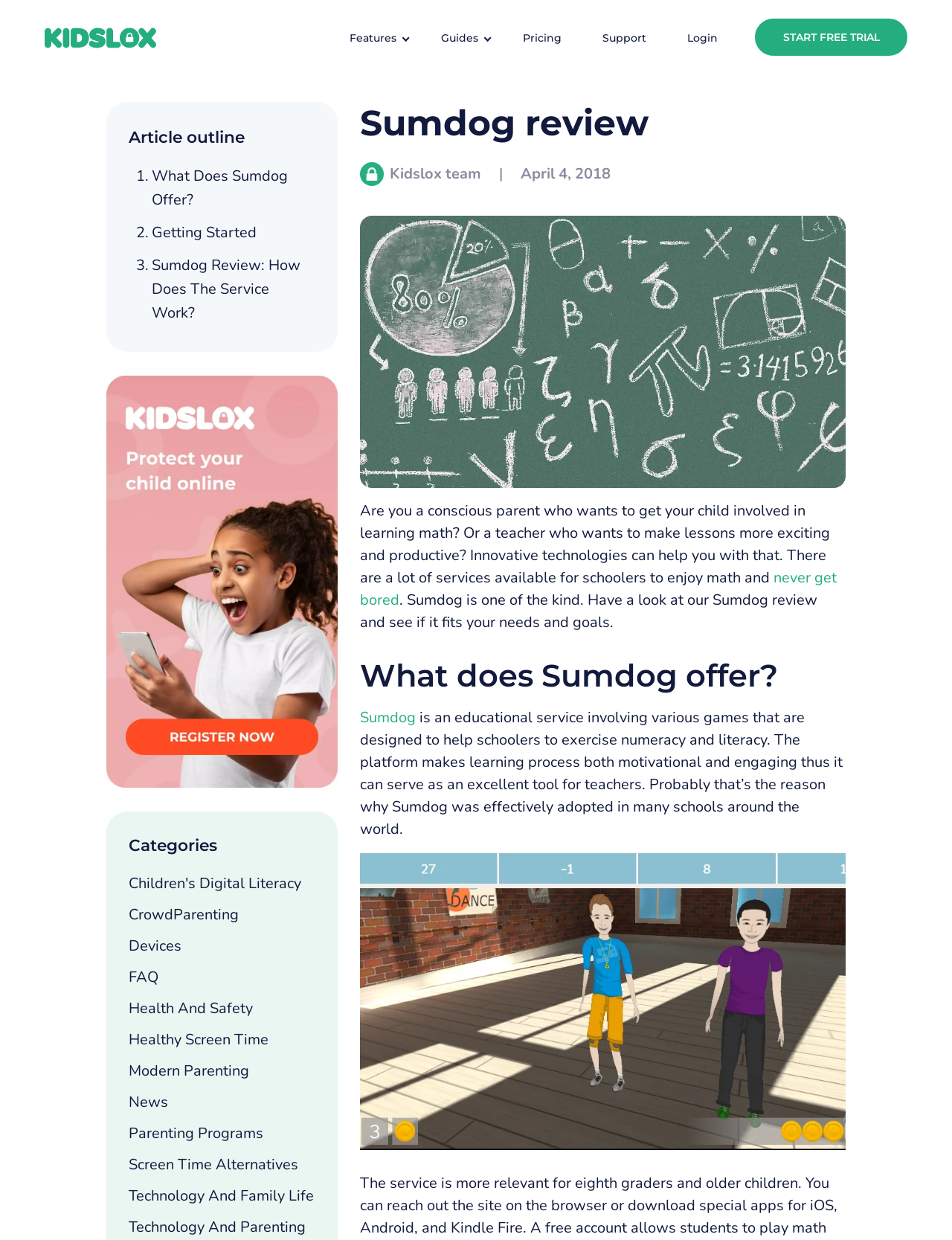Respond concisely with one word or phrase to the following query:
What is the author's role in the article?

Reviewer